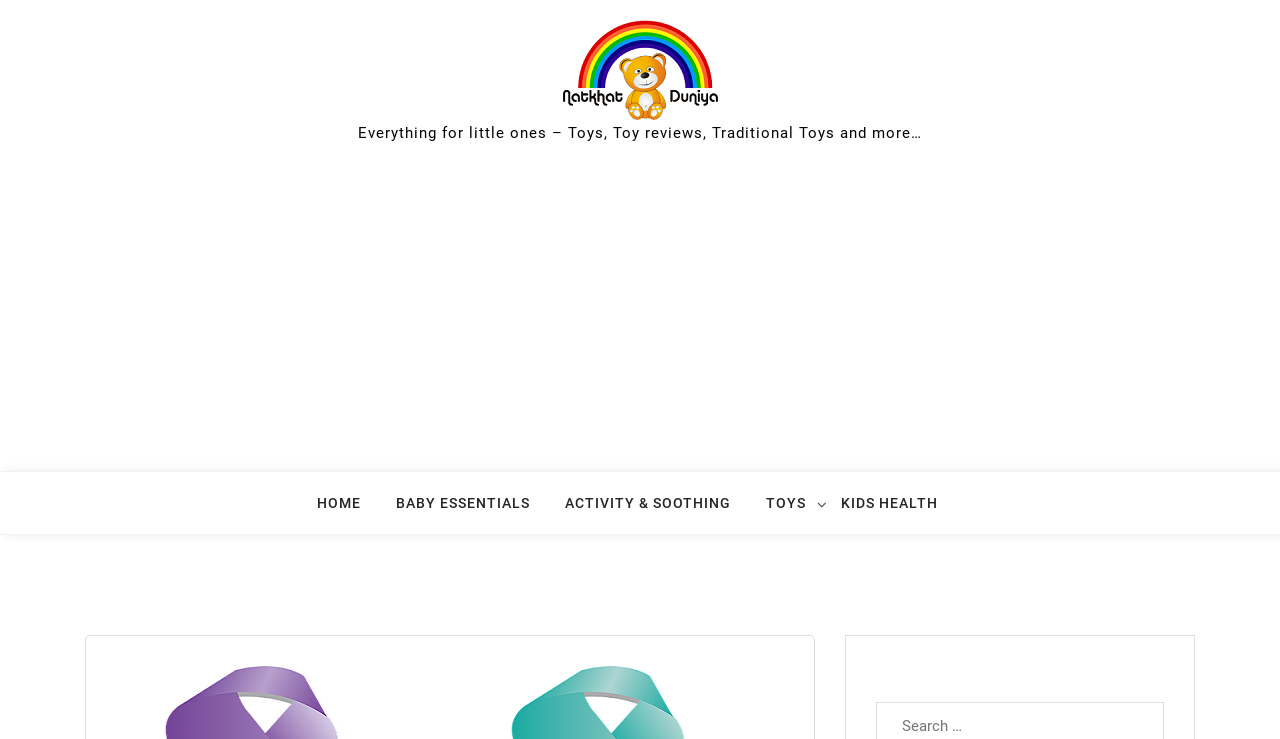What is the purpose of the search bar?
Provide a detailed and extensive answer to the question.

The search bar is accompanied by the text 'Search for:', which suggests that its purpose is to allow users to search for specific content or information on the website.